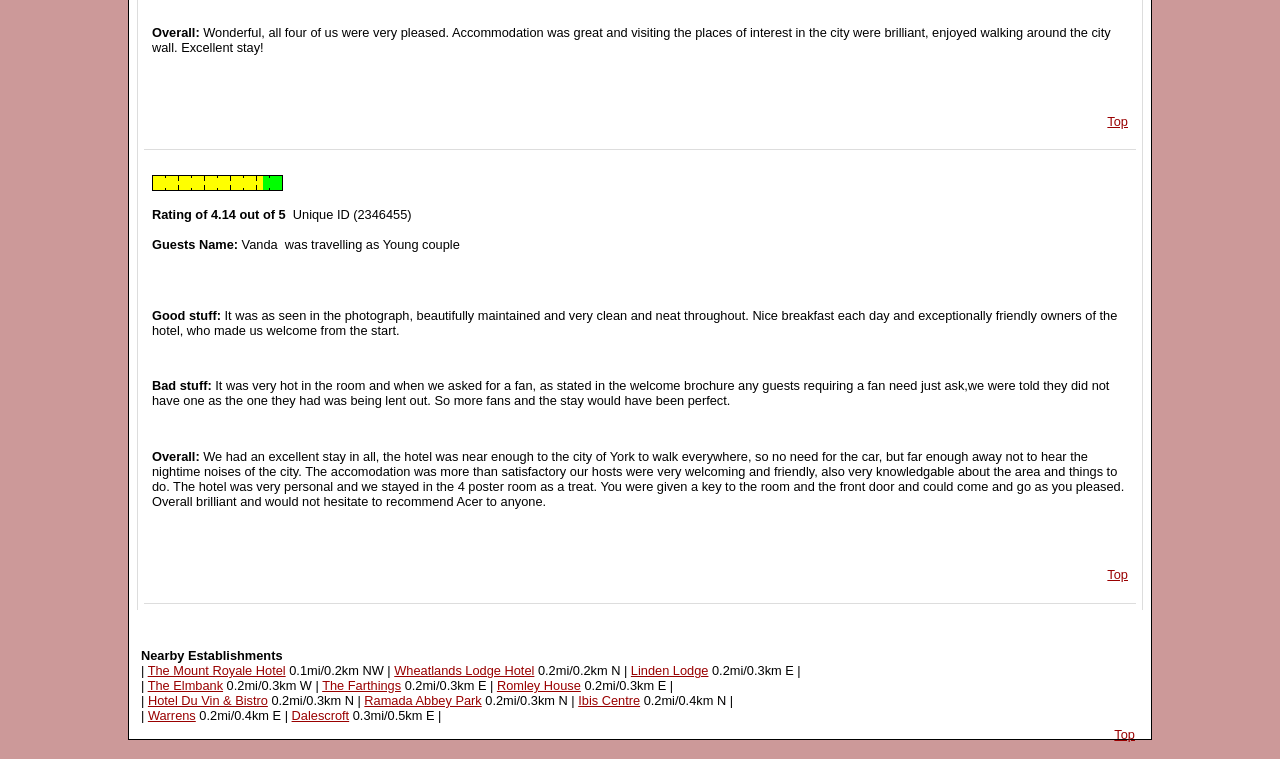Locate the bounding box of the UI element described by: "Warrens" in the given webpage screenshot.

[0.116, 0.933, 0.153, 0.953]